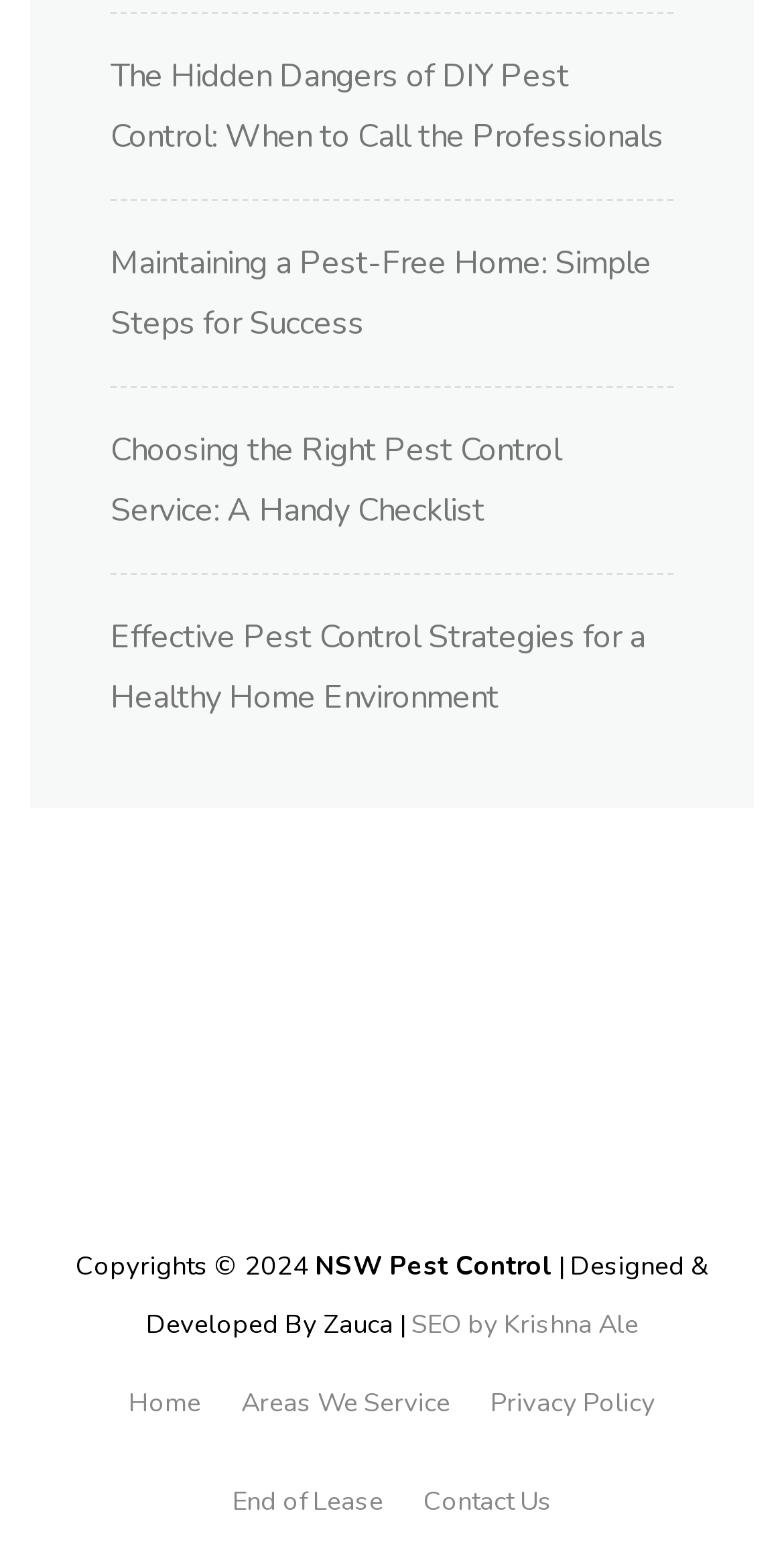Please locate the bounding box coordinates for the element that should be clicked to achieve the following instruction: "Contact us". Ensure the coordinates are given as four float numbers between 0 and 1, i.e., [left, top, right, bottom].

[0.54, 0.957, 0.704, 0.981]